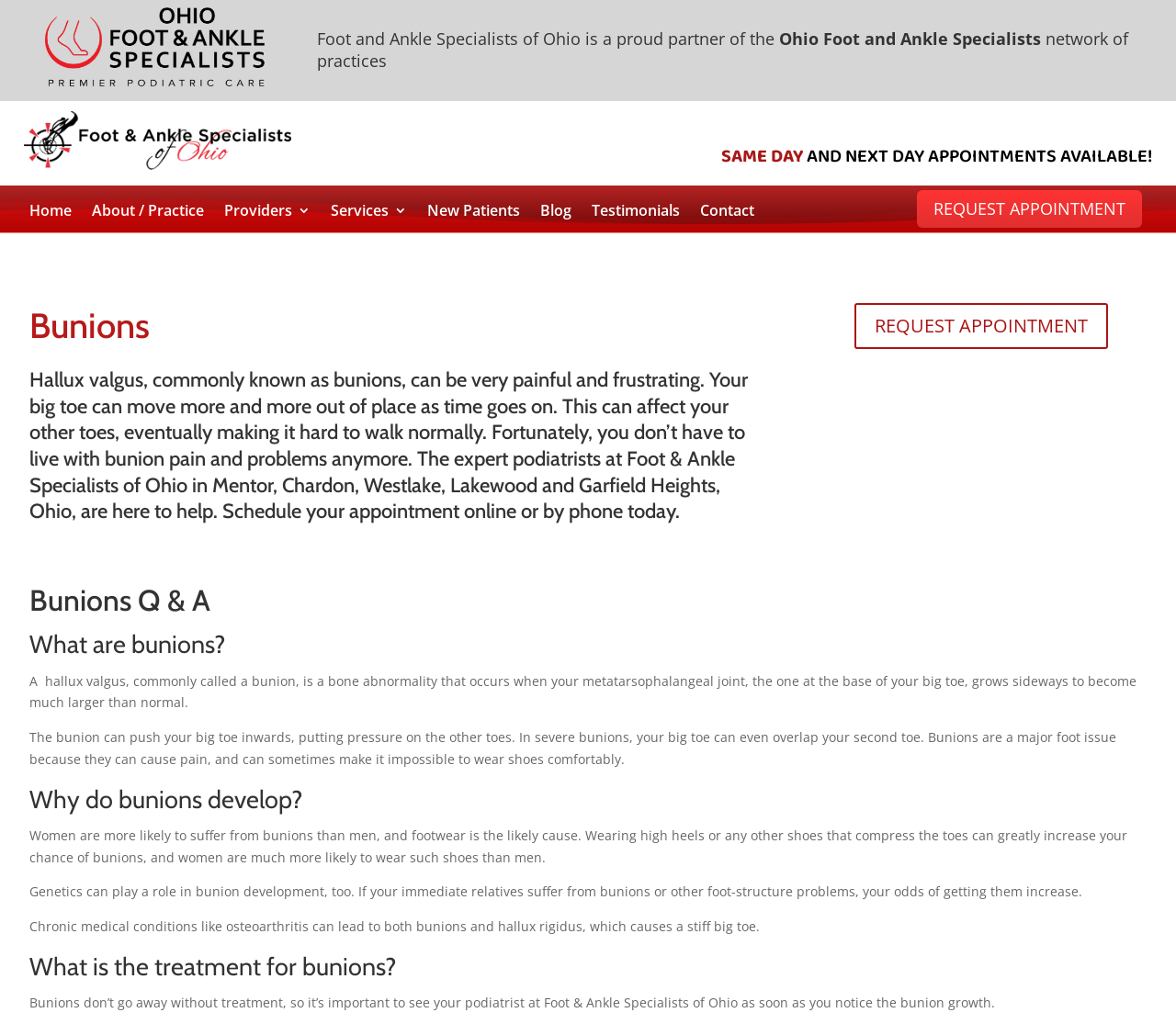Provide a comprehensive description of the webpage.

The webpage is about bunions, a foot condition, and its treatment. At the top, there is a logo with a link and an image. Below the logo, there is a header with the text "Foot and Ankle Specialists of Ohio" in multiple parts, with each part separated by a small gap. 

On the left side, there is a navigation menu with links to different sections of the website, including "Home", "About / Practice", "Providers 3", "Services 3", "New Patients", "Blog", "Testimonials", and "Contact". 

The main content of the webpage is divided into several sections. The first section has a heading "Bunions" and a subheading that describes what bunions are and how they can affect the foot. There is also a call-to-action button "REQUEST APPOINTMENT 5" on the right side of this section.

The next section is "Bunions Q & A" and it has several subheadings, including "What are bunions?", "Why do bunions develop?", and "What is the treatment for bunions?". Each subheading has a corresponding paragraph that provides detailed information about bunions. 

Throughout the webpage, there are several links and buttons, including "REQUEST APPOINTMENT 5" and "Schedule your appointment online or by phone today", which encourage users to take action and seek treatment for their bunions.